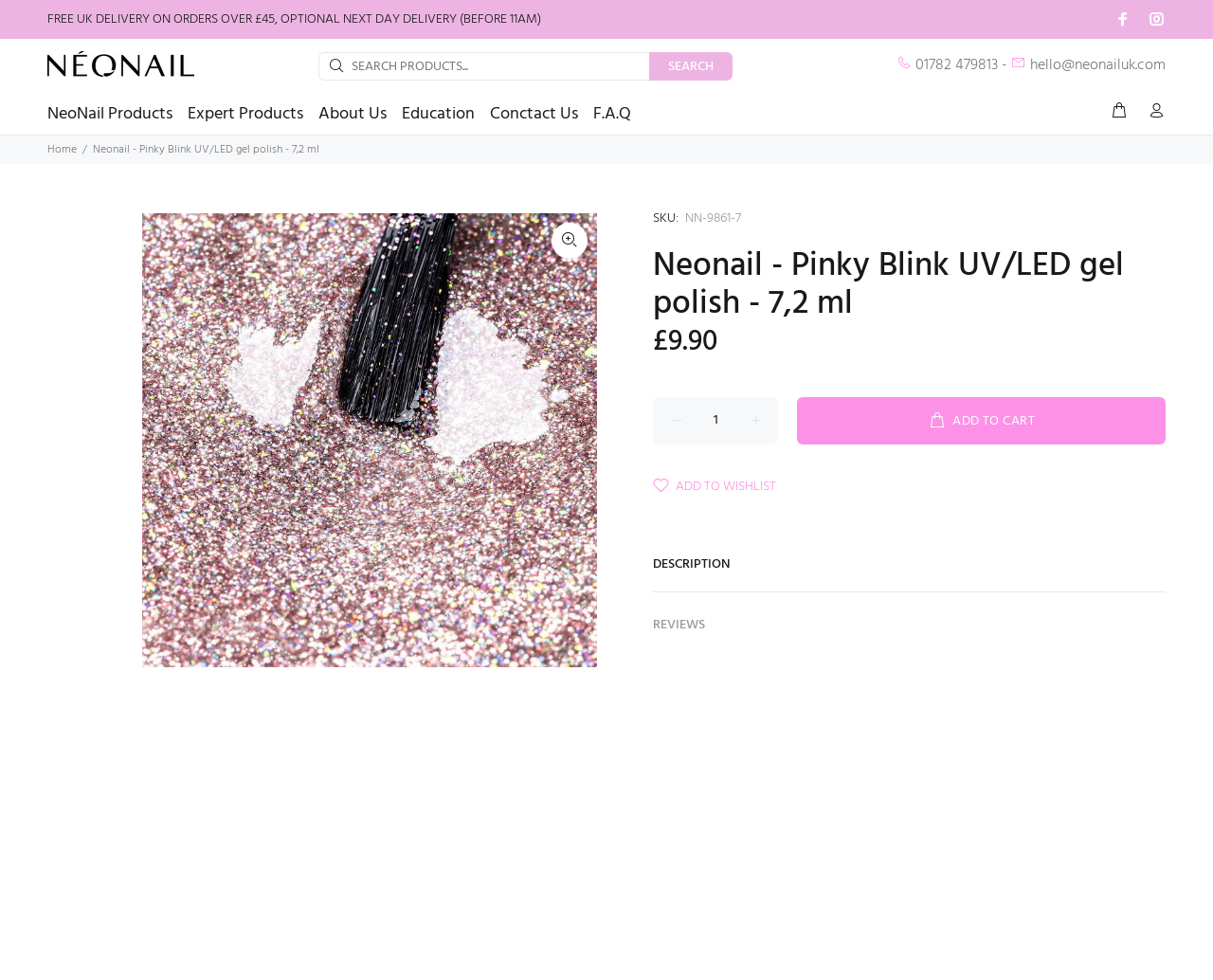Identify the coordinates of the bounding box for the element that must be clicked to accomplish the instruction: "View product reviews".

[0.538, 0.626, 0.581, 0.649]